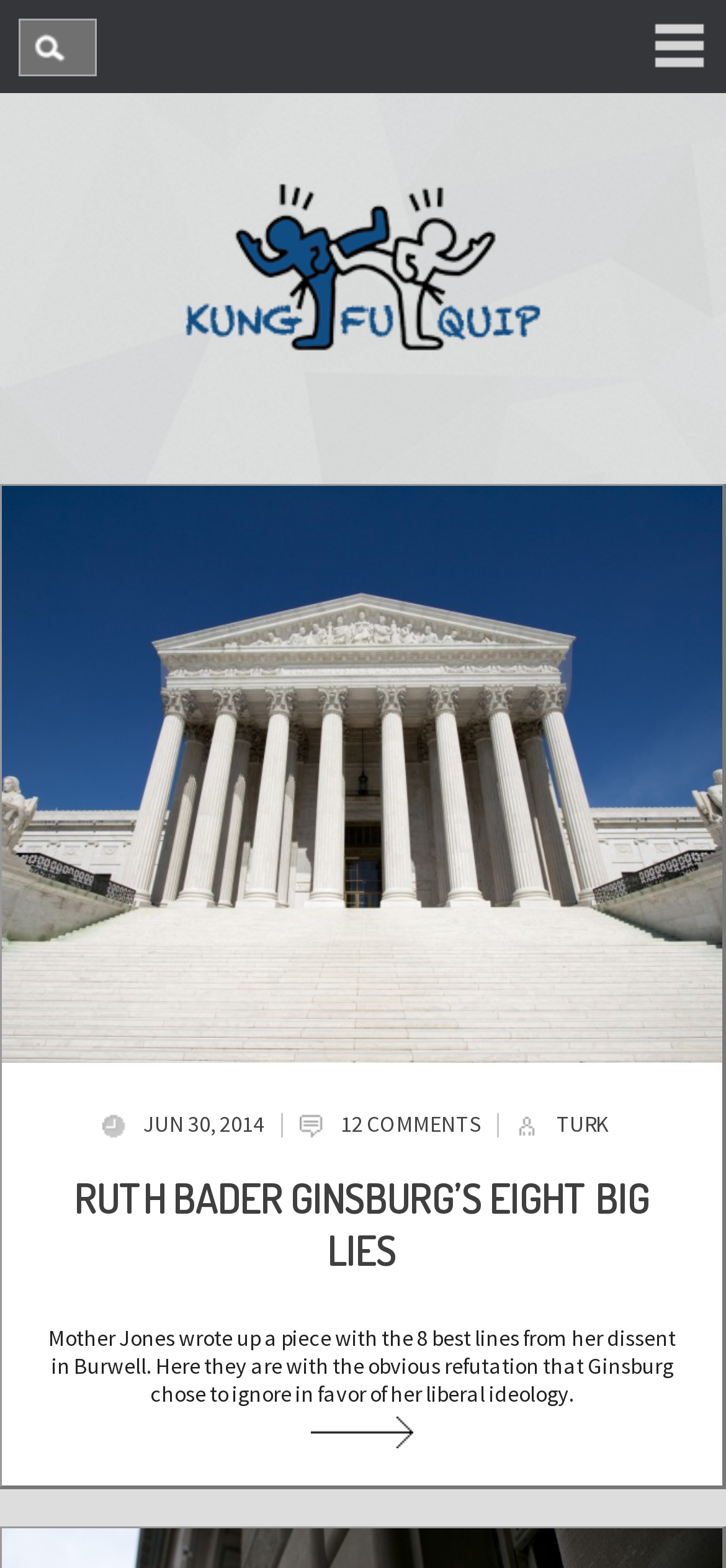Provide the bounding box coordinates of the HTML element described as: "Turk". The bounding box coordinates should be four float numbers between 0 and 1, i.e., [left, top, right, bottom].

[0.766, 0.707, 0.838, 0.725]